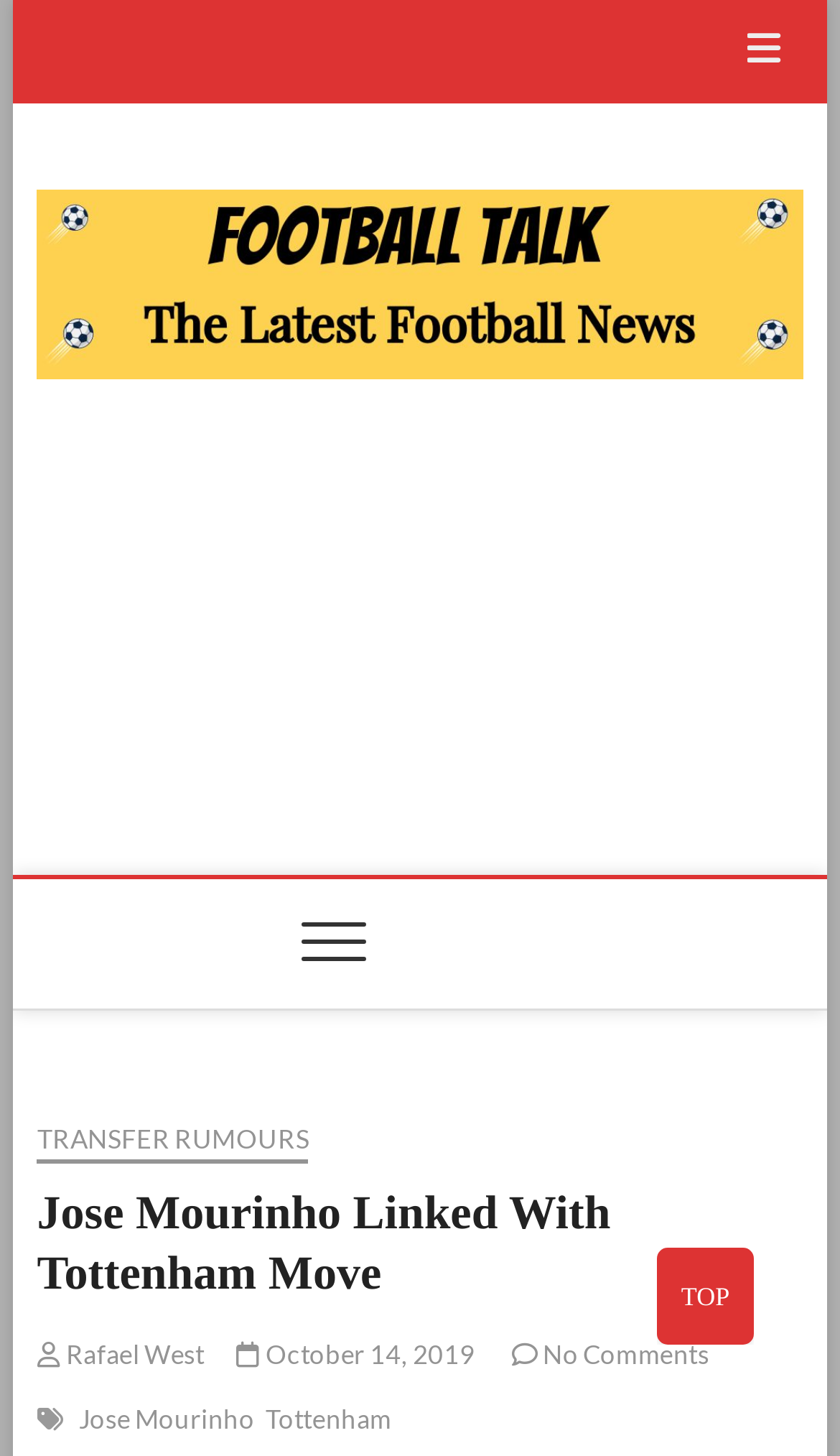What is the position of the 'TOP' button?
Please provide a single word or phrase as your answer based on the image.

Bottom right